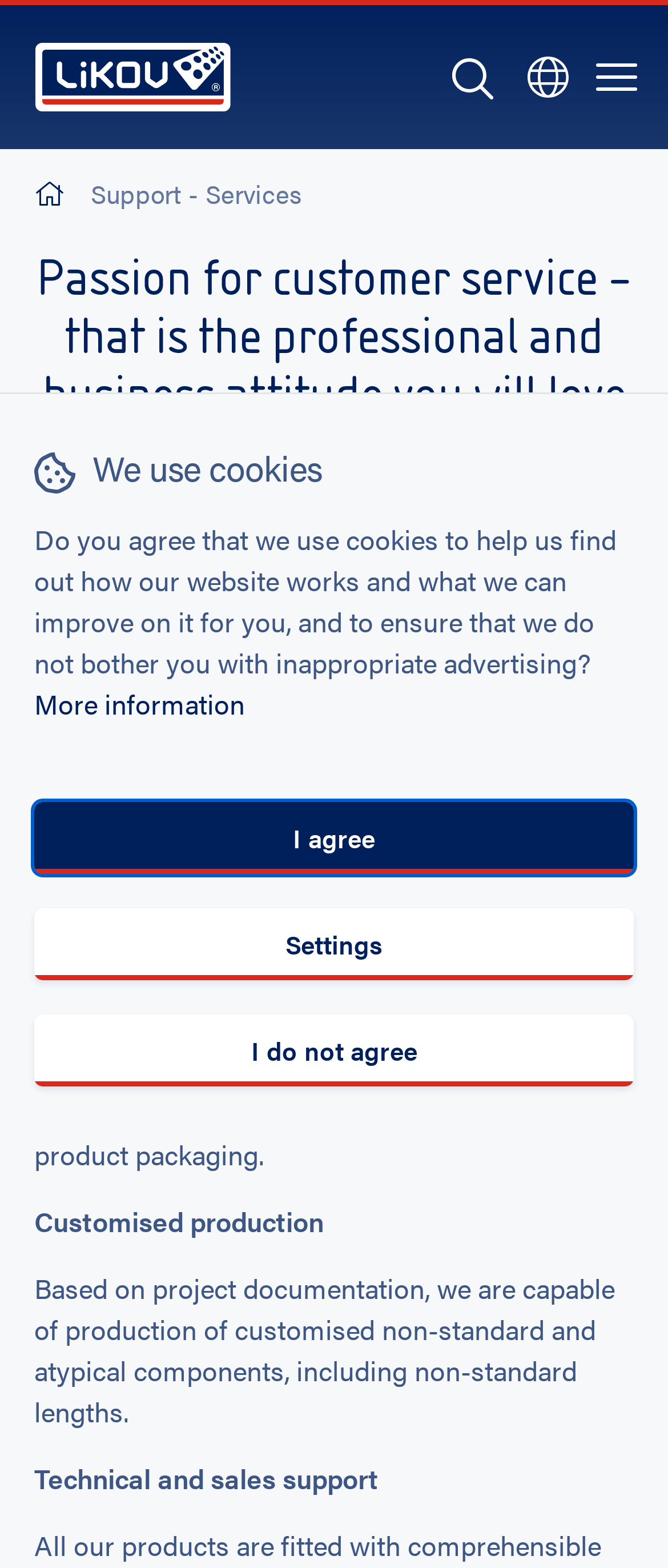Please determine the bounding box coordinates for the UI element described here. Use the format (top-left x, top-left y, bottom-right x, bottom-right y) with values bounded between 0 and 1: I agree

[0.051, 0.511, 0.949, 0.557]